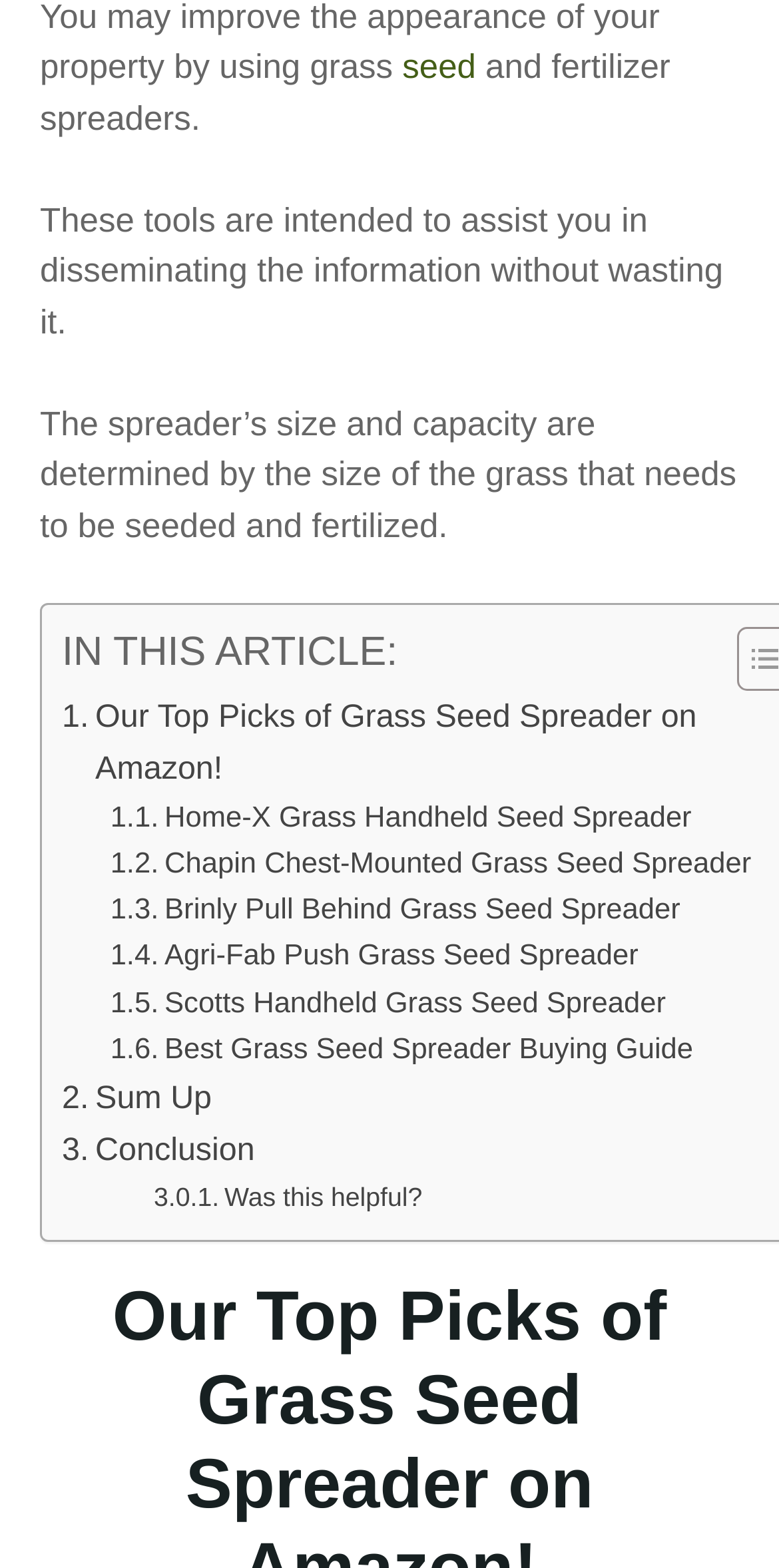Using the webpage screenshot and the element description Conclusion, determine the bounding box coordinates. Specify the coordinates in the format (top-left x, top-left y, bottom-right x, bottom-right y) with values ranging from 0 to 1.

[0.079, 0.718, 0.327, 0.751]